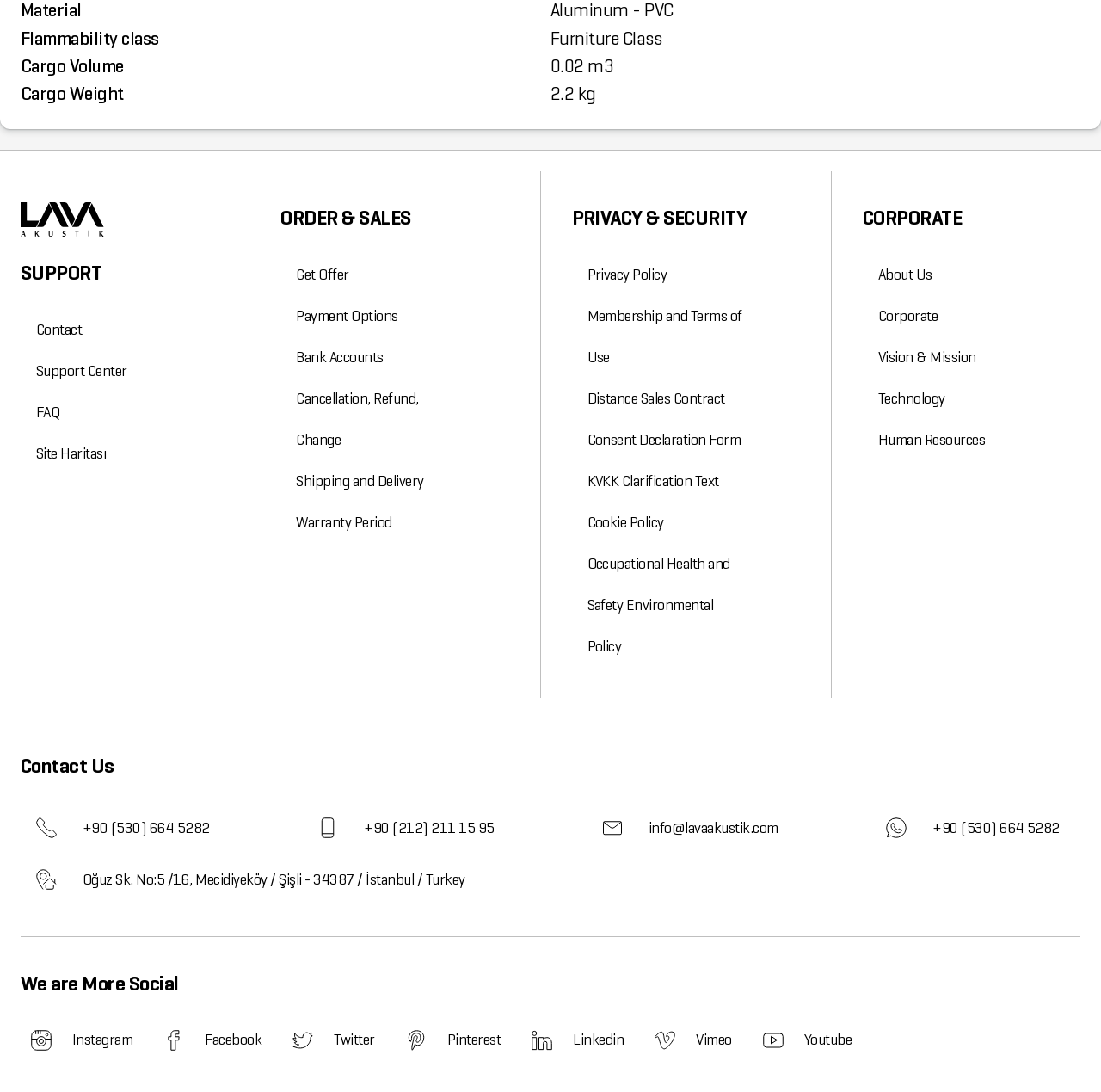What is the cargo volume?
Using the image as a reference, answer with just one word or a short phrase.

0.02 m3